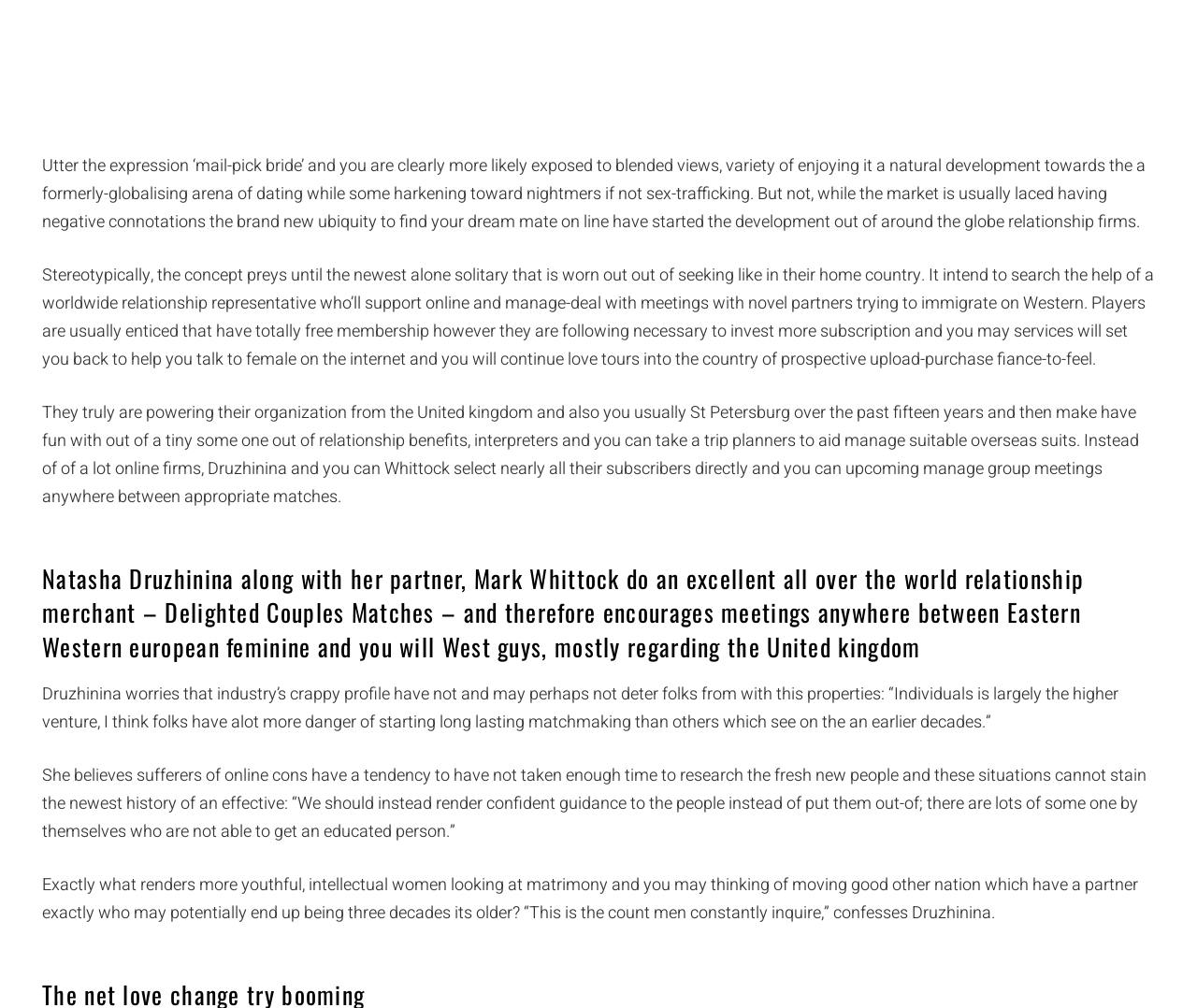Provide a short, one-word or phrase answer to the question below:
How do Natasha Druzhinina and Mark Whittock select their subscribers?

Directly